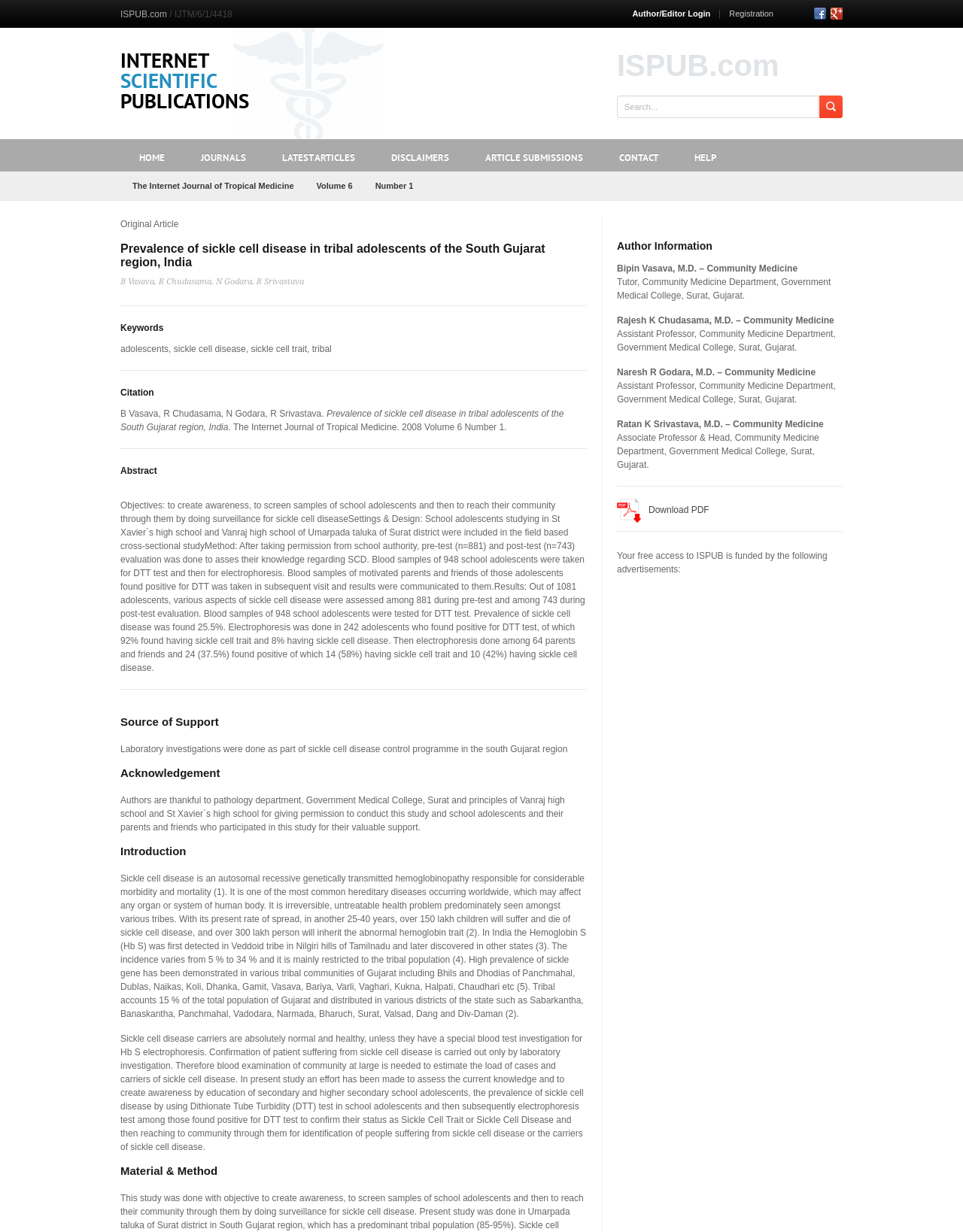Who are the authors of the article?
Using the information from the image, give a concise answer in one word or a short phrase.

B Vasava, R Chudasama, N Godara, R Srivastava